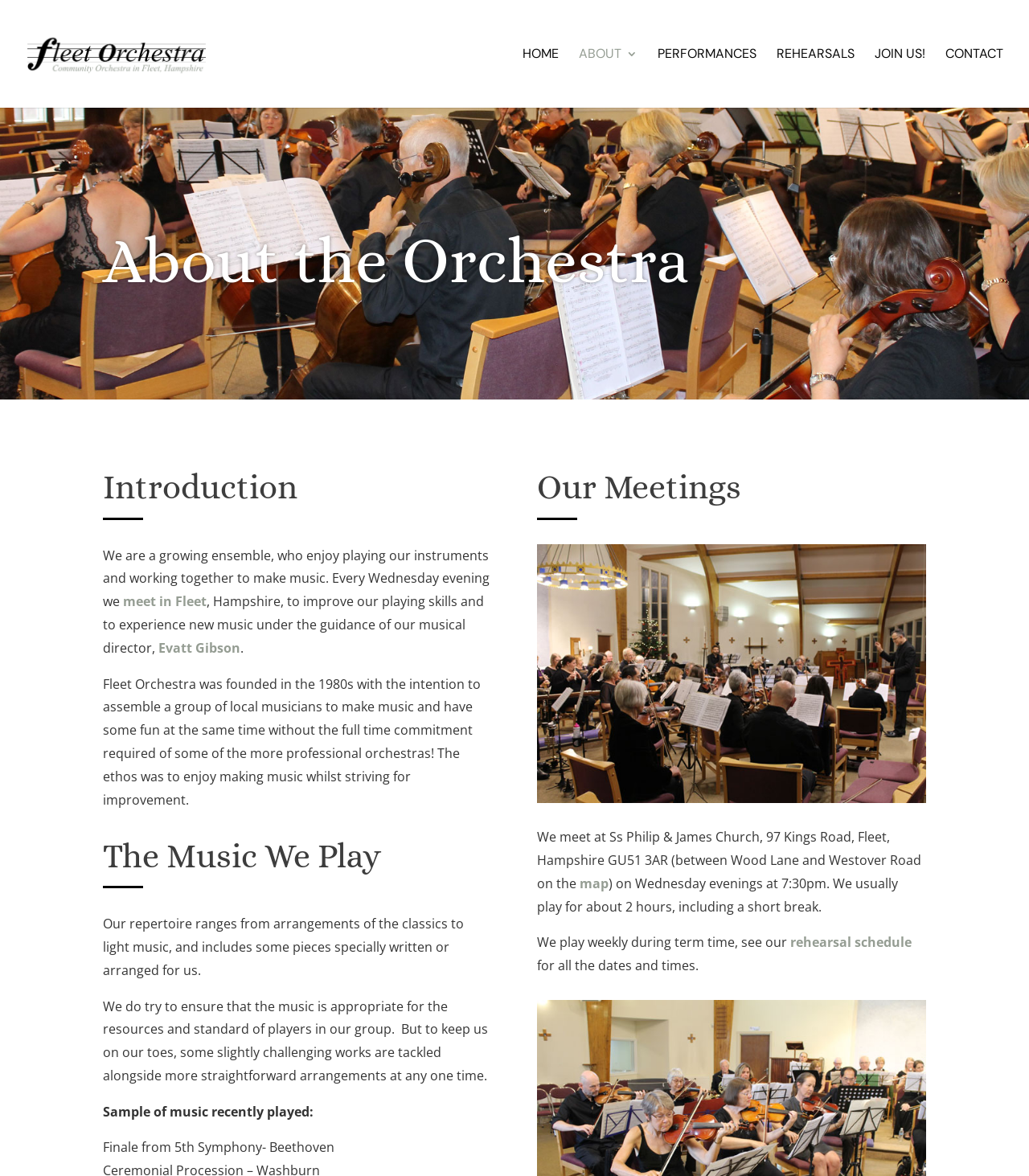Please answer the following question using a single word or phrase: 
What is the name of the orchestra?

Fleet Orchestra